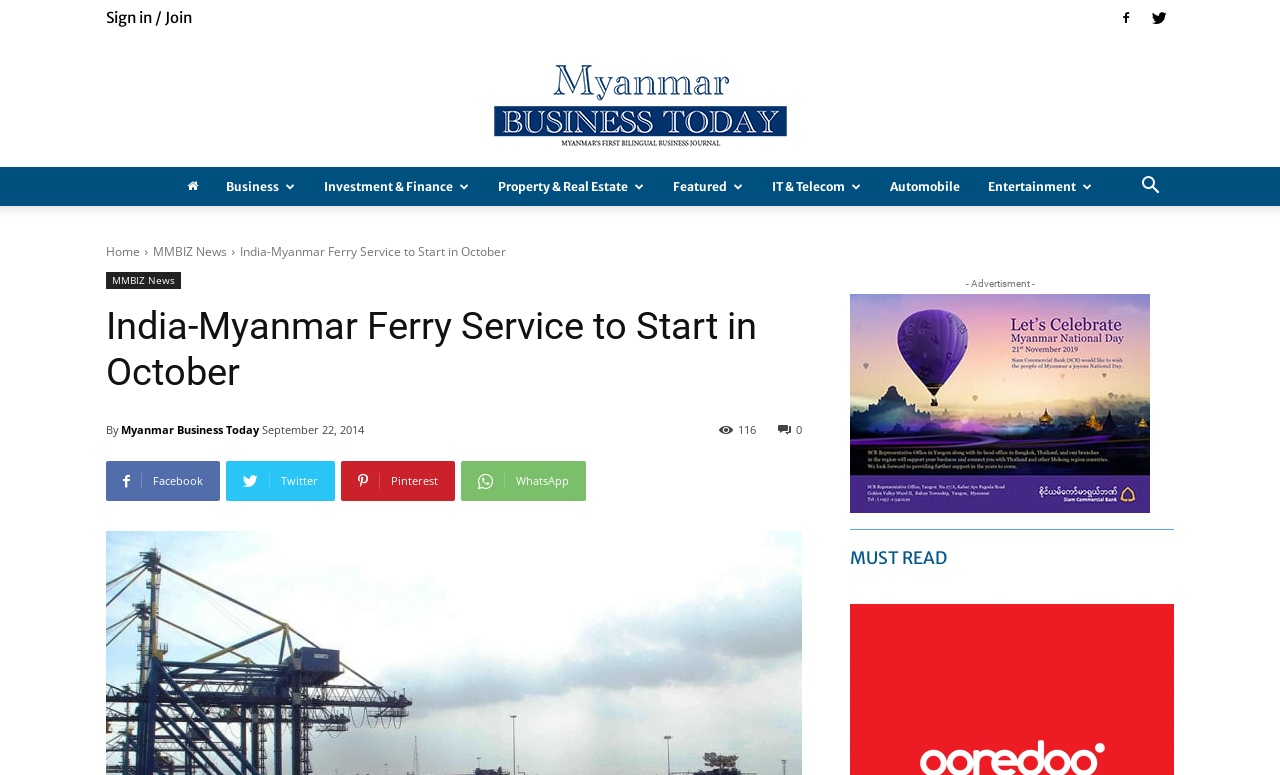Show the bounding box coordinates for the element that needs to be clicked to execute the following instruction: "View the advertisement". Provide the coordinates in the form of four float numbers between 0 and 1, i.e., [left, top, right, bottom].

[0.664, 0.379, 0.898, 0.662]